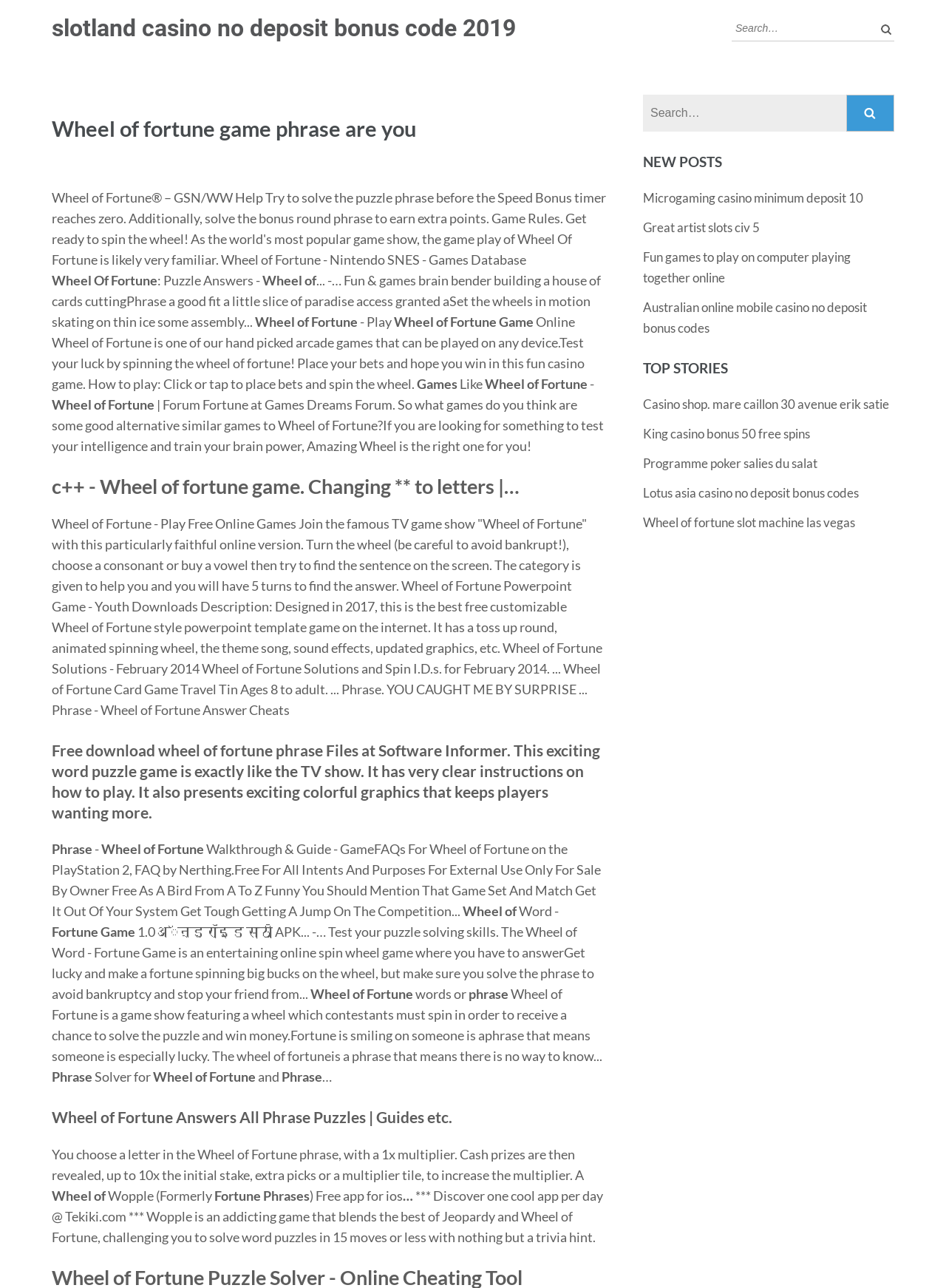Identify and provide the main heading of the webpage.

Wheel of fortune game phrase are you